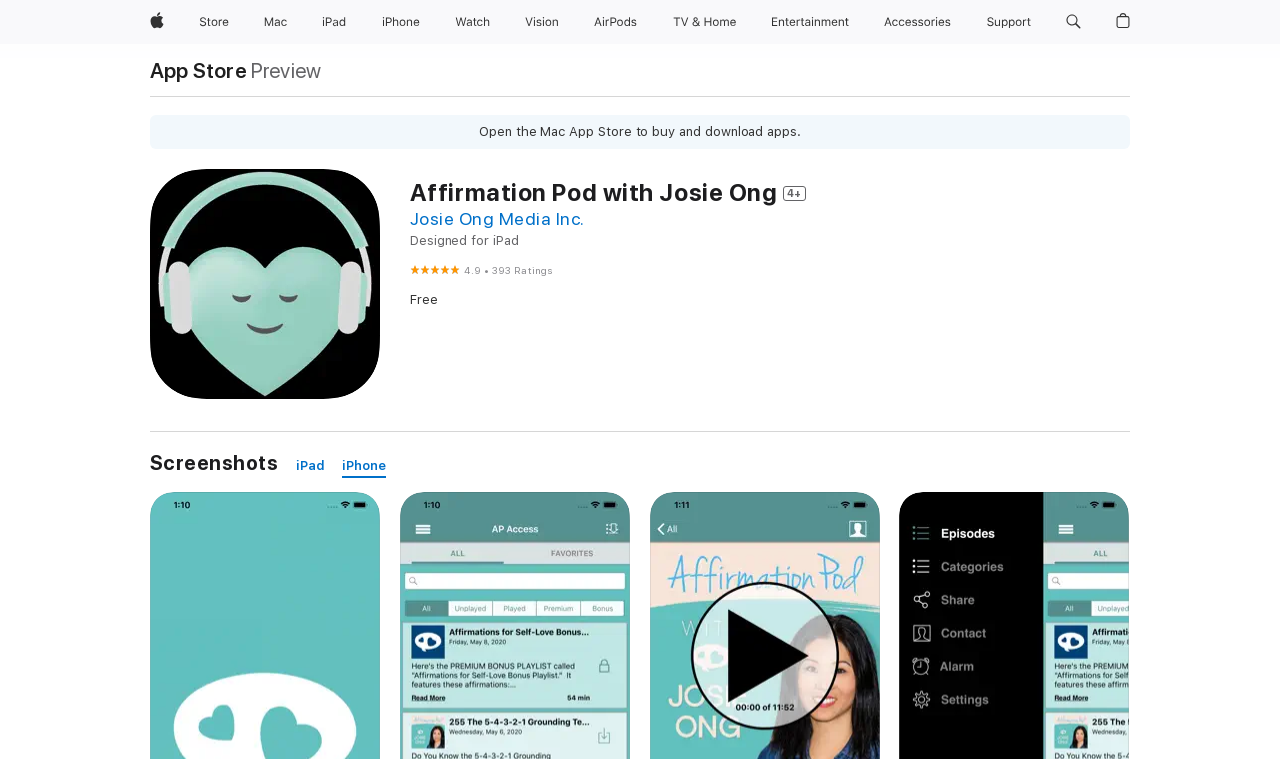What is the name of the developer of the app?
Based on the screenshot, provide a one-word or short-phrase response.

Josie Ong Media Inc.